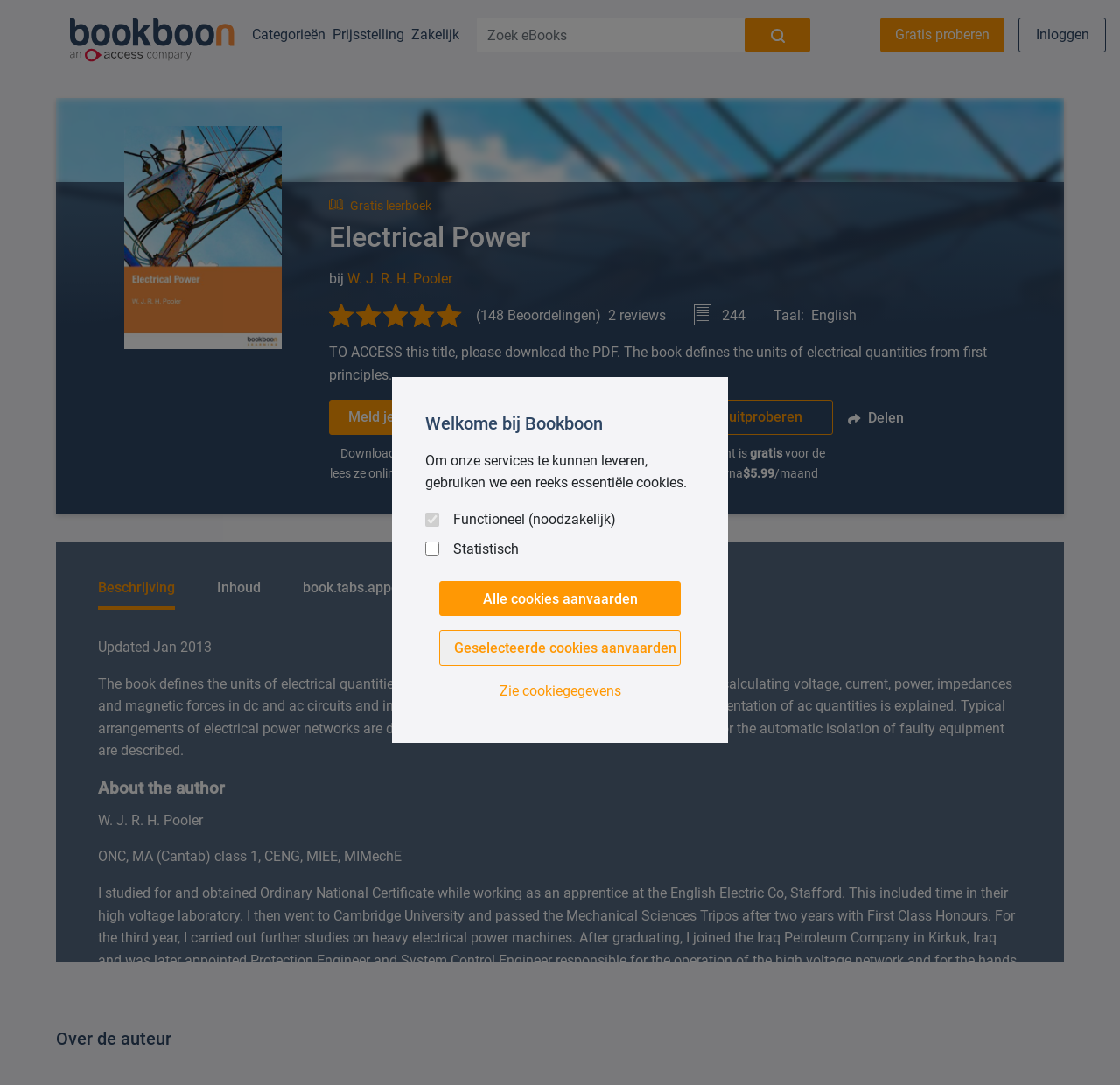Determine the bounding box coordinates of the clickable element necessary to fulfill the instruction: "Search for eBooks". Provide the coordinates as four float numbers within the 0 to 1 range, i.e., [left, top, right, bottom].

[0.426, 0.016, 0.723, 0.048]